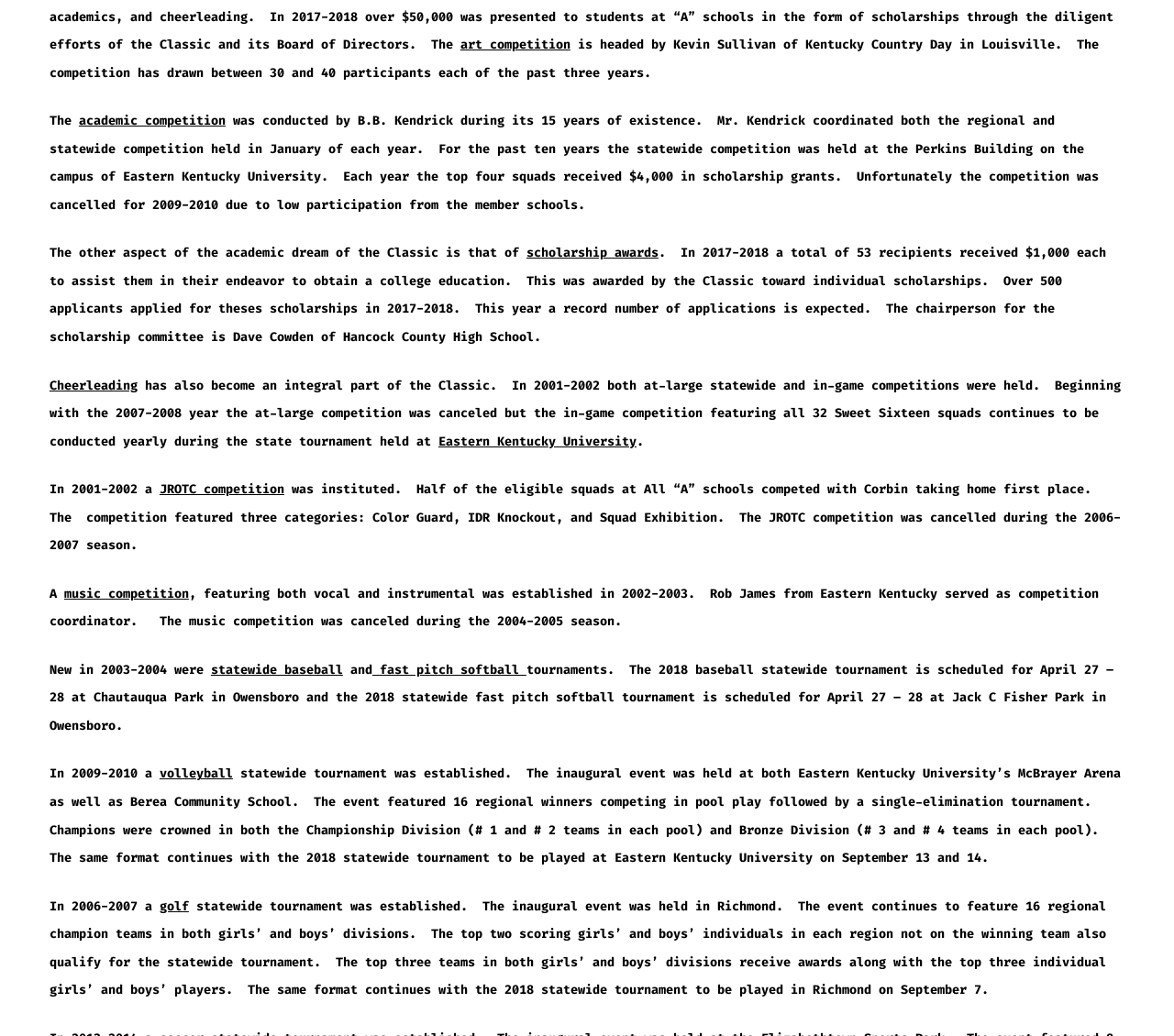Bounding box coordinates should be in the format (top-left x, top-left y, bottom-right x, bottom-right y) and all values should be floating point numbers between 0 and 1. Determine the bounding box coordinate for the UI element described as: fast pitch softball

[0.317, 0.639, 0.448, 0.654]